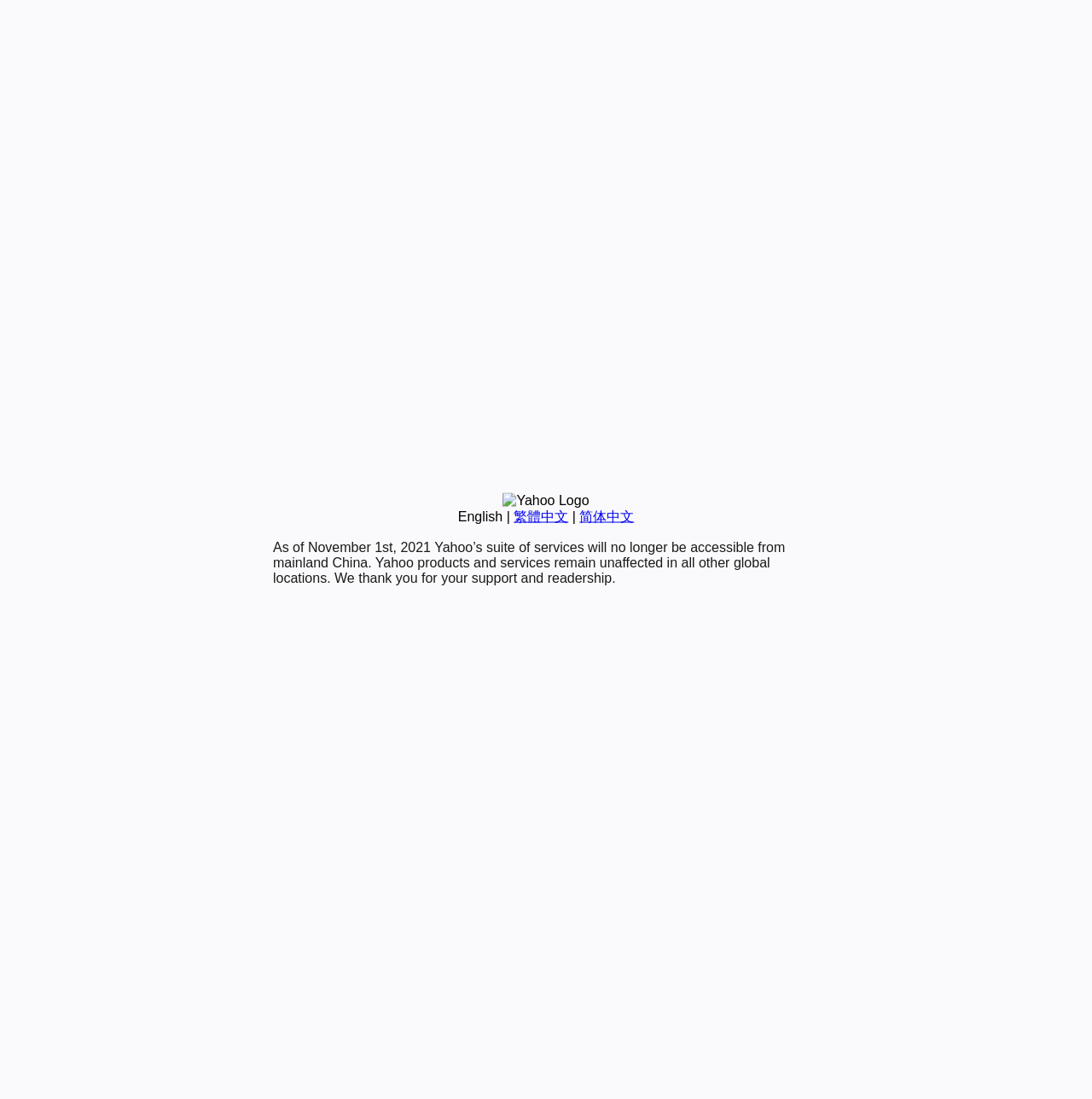Given the description of the UI element: "简体中文", predict the bounding box coordinates in the form of [left, top, right, bottom], with each value being a float between 0 and 1.

[0.531, 0.463, 0.581, 0.476]